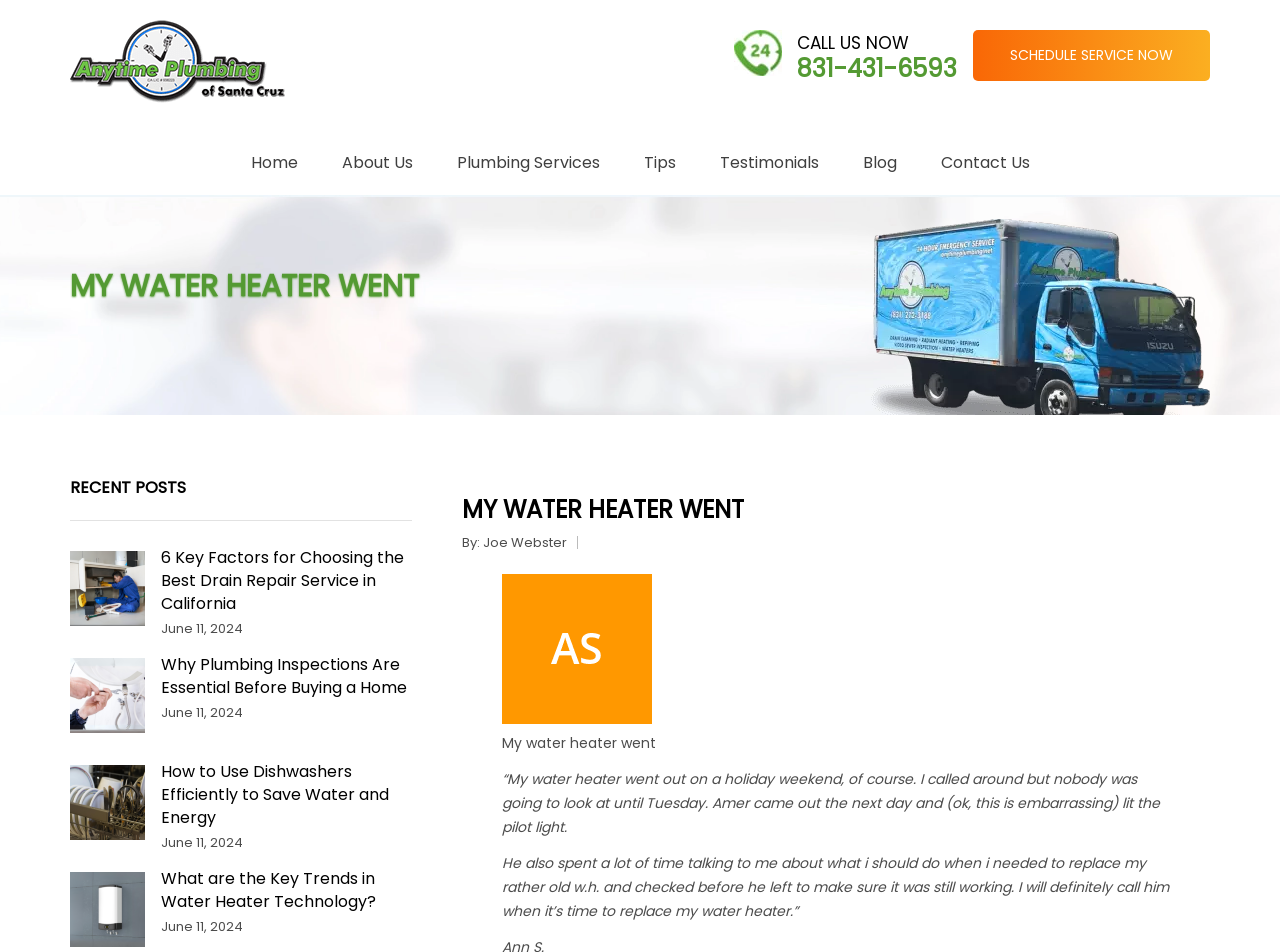Determine the bounding box coordinates of the clickable element to complete this instruction: "Call the phone number". Provide the coordinates in the format of four float numbers between 0 and 1, [left, top, right, bottom].

[0.622, 0.055, 0.747, 0.089]